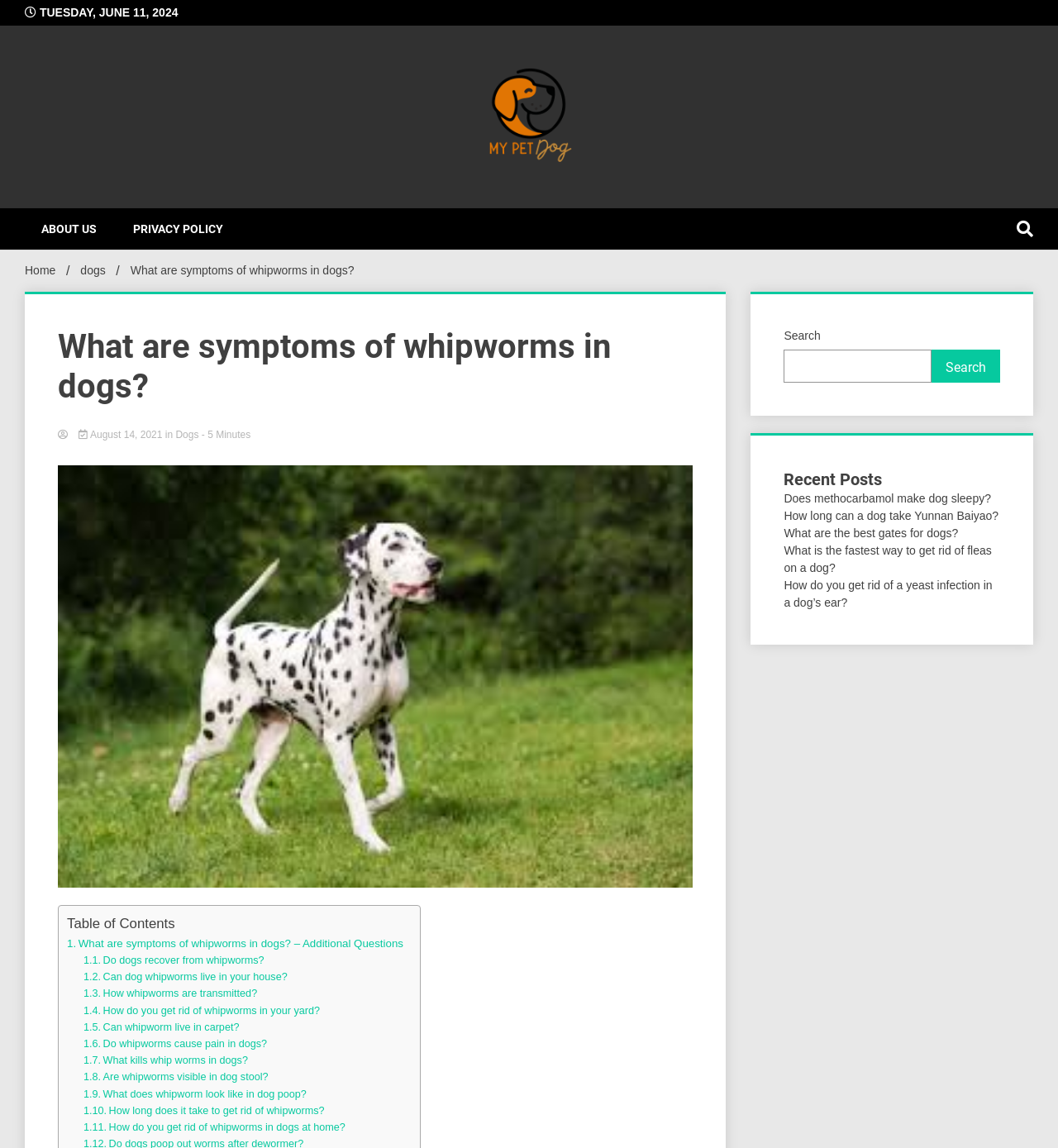Write an extensive caption that covers every aspect of the webpage.

This webpage is about a pet dog resource, specifically discussing the symptoms of whipworms in dogs. At the top, there is a date "TUESDAY, JUNE 11, 2024" and a logo "My Pet Dog" with a link to the website's homepage. Below the logo, there is a heading "My Pet Dog" and a tagline "Your Favorite Online Dog Resource".

On the left side, there are navigation links, including "ABOUT US" and "PRIVACY POLICY", as well as a breadcrumbs navigation bar showing the current page's location: "Home / dogs / What are symptoms of whipworms in dogs?".

The main content area has a heading "What are symptoms of whipworms in dogs?" with a brief description of the symptoms, including watery, bloody diarrhea, weight loss, and general debilitation. There are also links to related articles, such as "Do dogs recover from whipworms?" and "How whipworms are transmitted?".

On the right side, there is a search bar with a button, allowing users to search for specific topics. Below the search bar, there is a section titled "Recent Posts" with links to other articles, such as "Does methocarbamol make dog sleepy?" and "What are the best gates for dogs?".

At the bottom of the page, there is a table of contents with links to different sections of the article. There is also a button with a magnifying glass icon, which may be used to expand or collapse the table of contents.